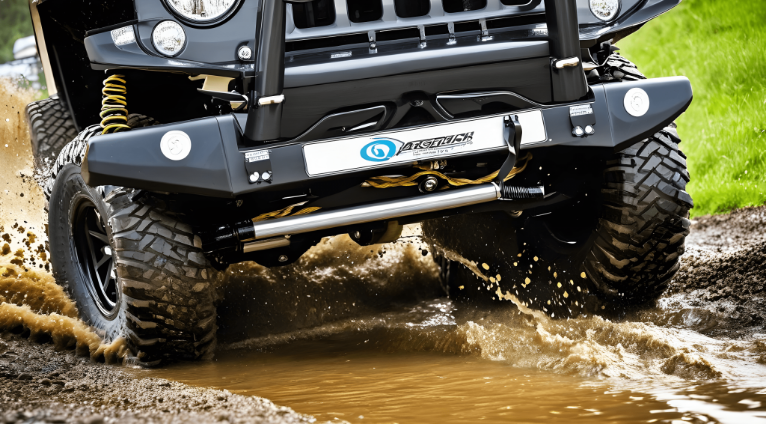Answer the question below with a single word or a brief phrase: 
What is the likely focus of the guide?

Winching techniques and equipment